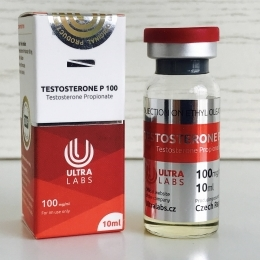Provide a one-word or one-phrase answer to the question:
What is the dosage of the product?

100 mg in 10 ml